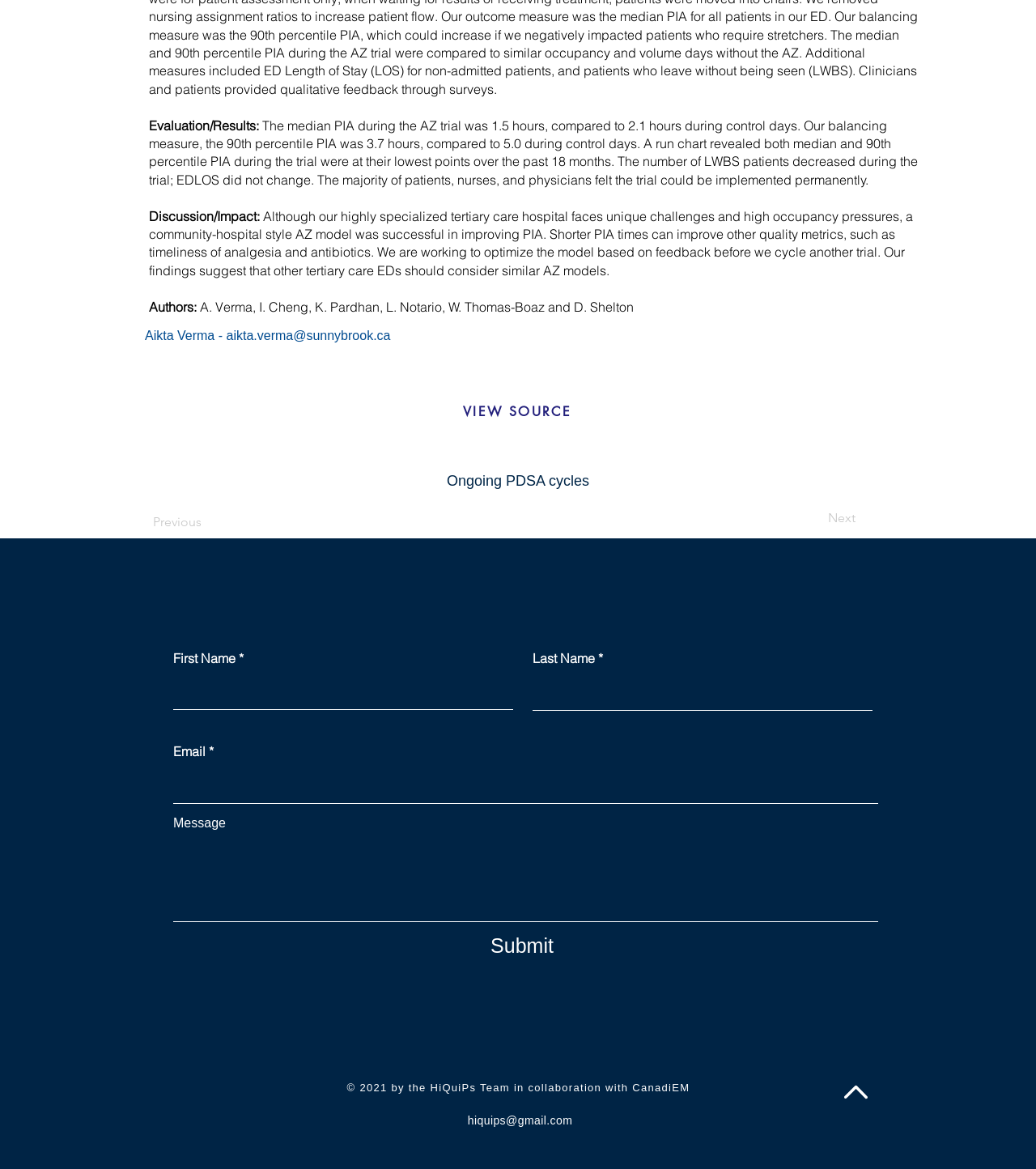Identify the bounding box of the UI component described as: "name="last-name"".

[0.514, 0.575, 0.842, 0.608]